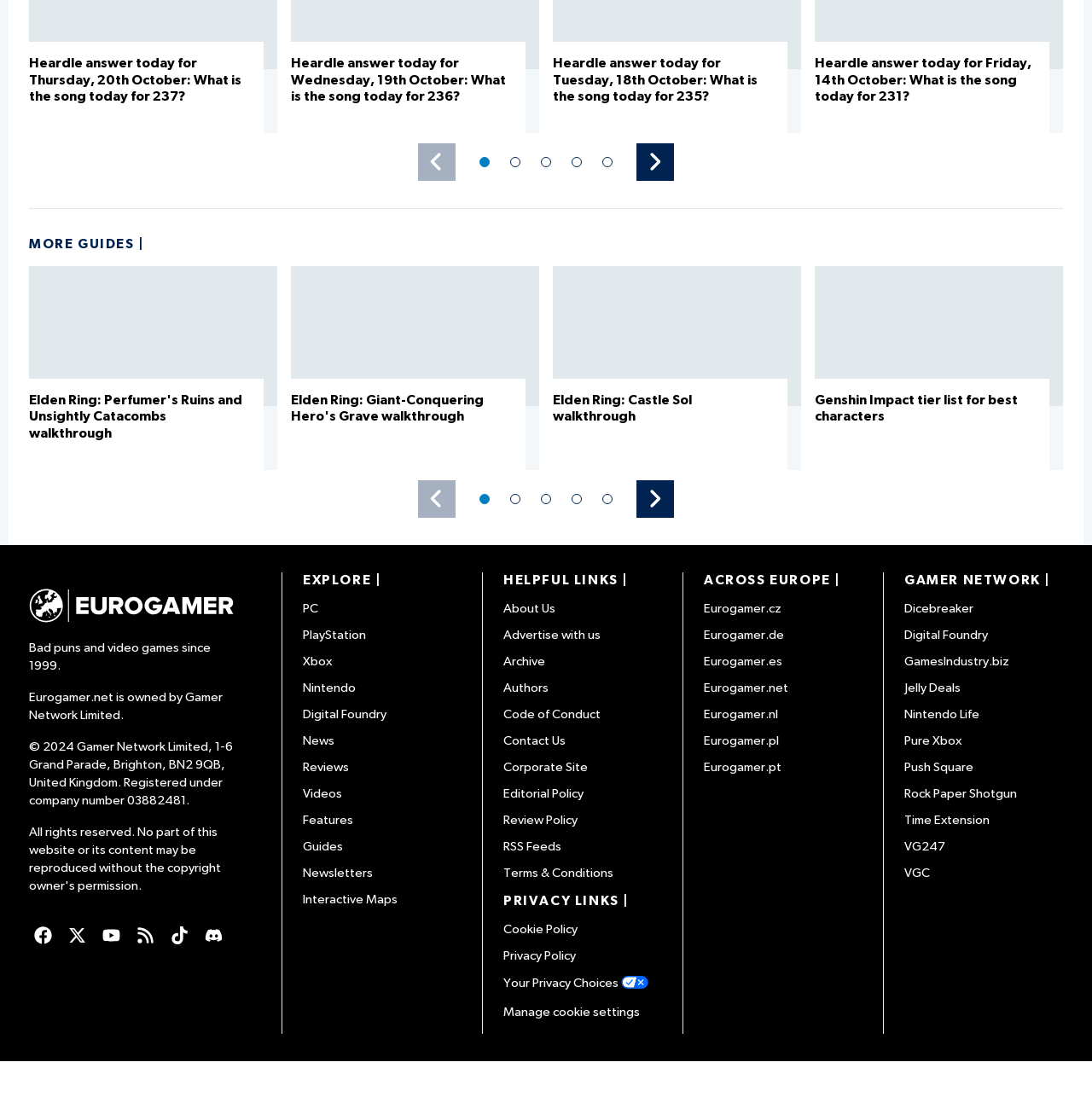Provide the bounding box coordinates of the section that needs to be clicked to accomplish the following instruction: "Click the 'About Us' link."

[0.461, 0.549, 0.606, 0.561]